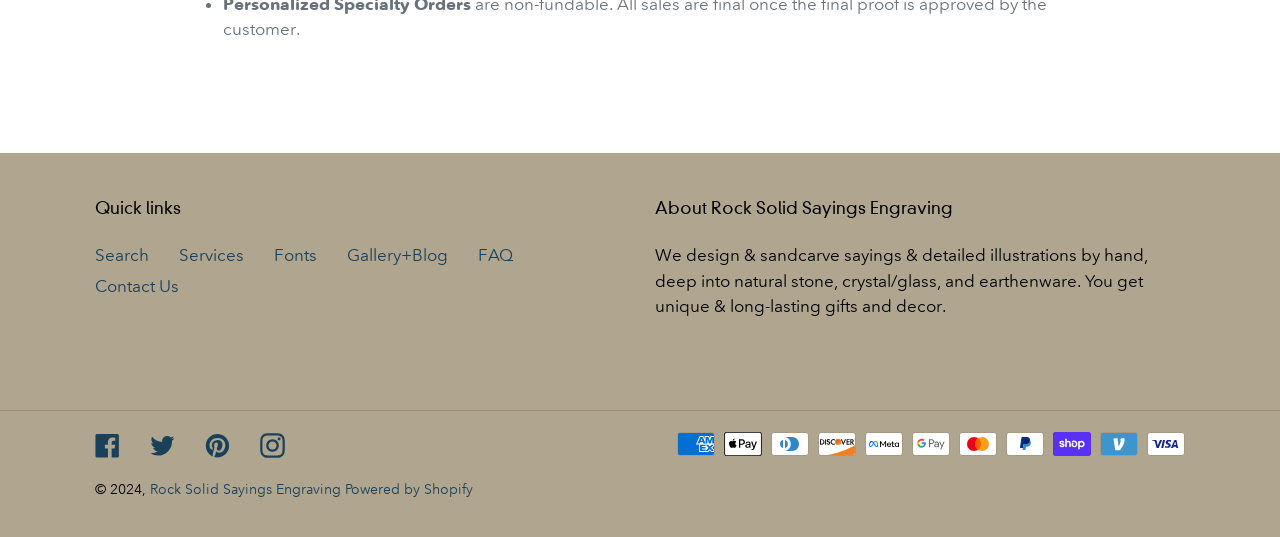What is the main product of the company?
Please provide a comprehensive and detailed answer to the question.

The main product of the company can be inferred from the static text 'We design & sandcarve sayings & detailed illustrations by hand, deep into natural stone, crystal/glass, and earthenware.' which describes the company's product.